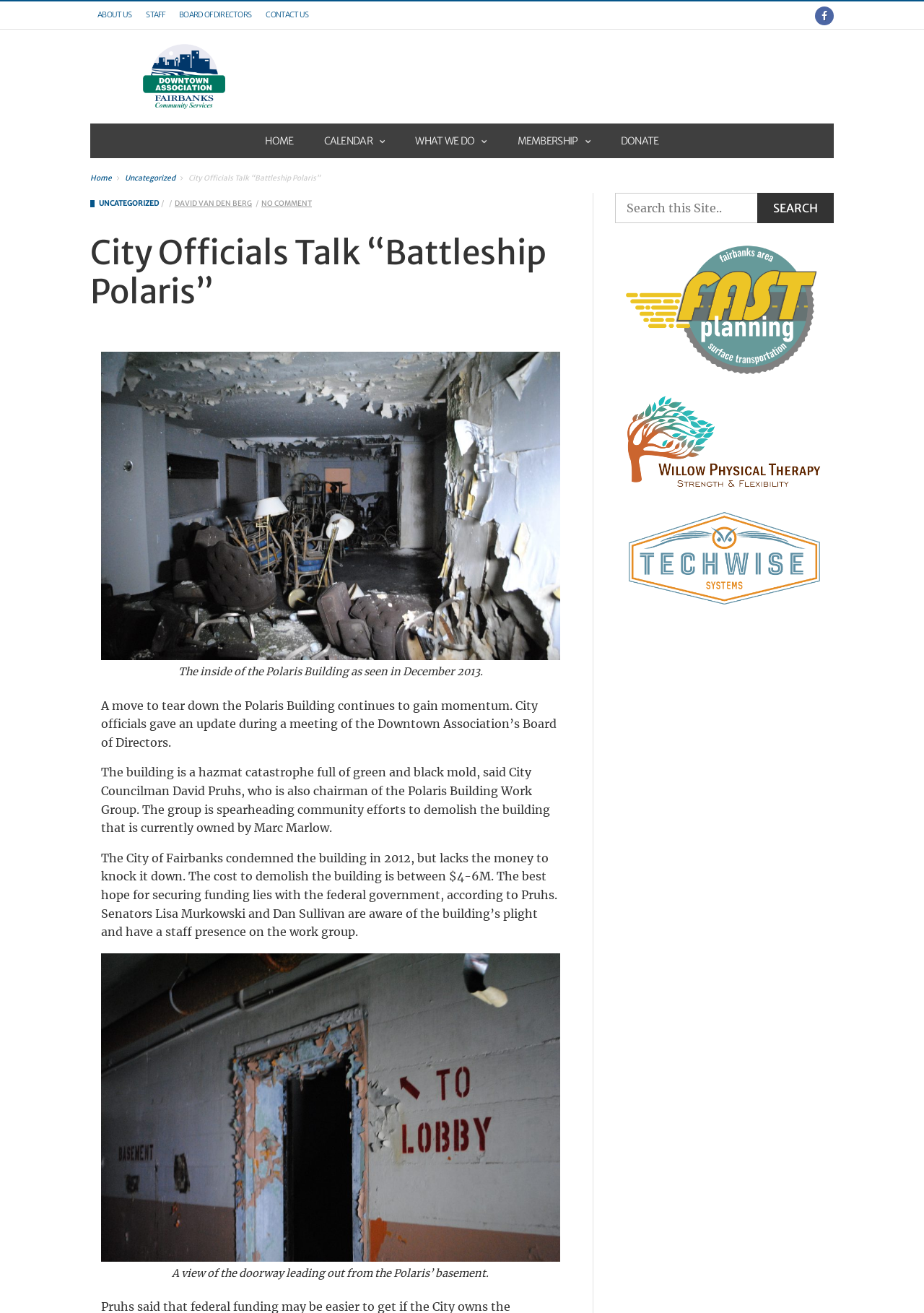Given the element description "alt="Downtown Association of Fairbanks"" in the screenshot, predict the bounding box coordinates of that UI element.

[0.677, 0.186, 0.891, 0.285]